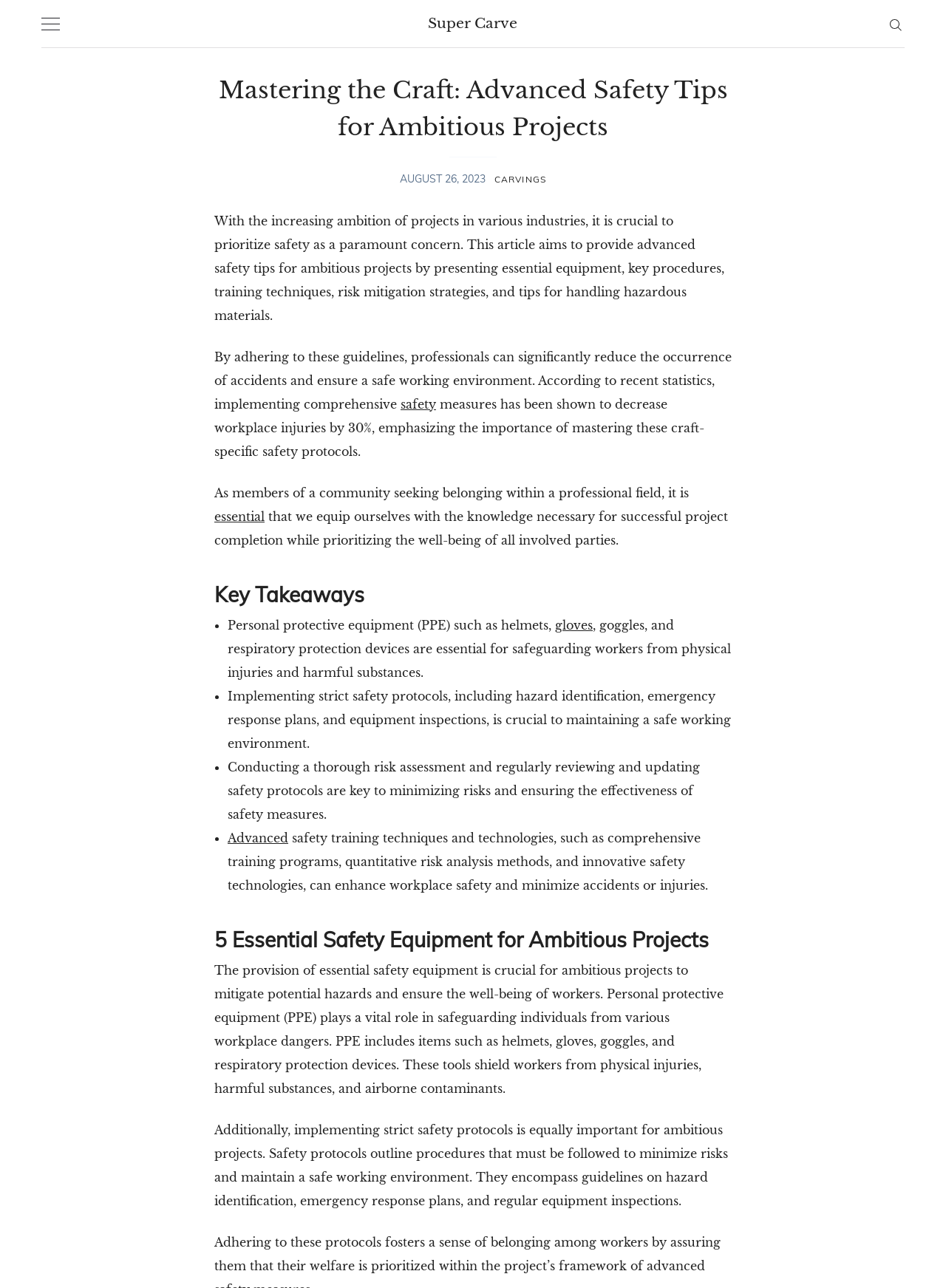Examine the screenshot and answer the question in as much detail as possible: What is included in Personal Protective Equipment (PPE)?

Personal Protective Equipment (PPE) includes items such as helmets, gloves, goggles, and respiratory protection devices, which are essential for safeguarding workers from physical injuries, harmful substances, and airborne contaminants.